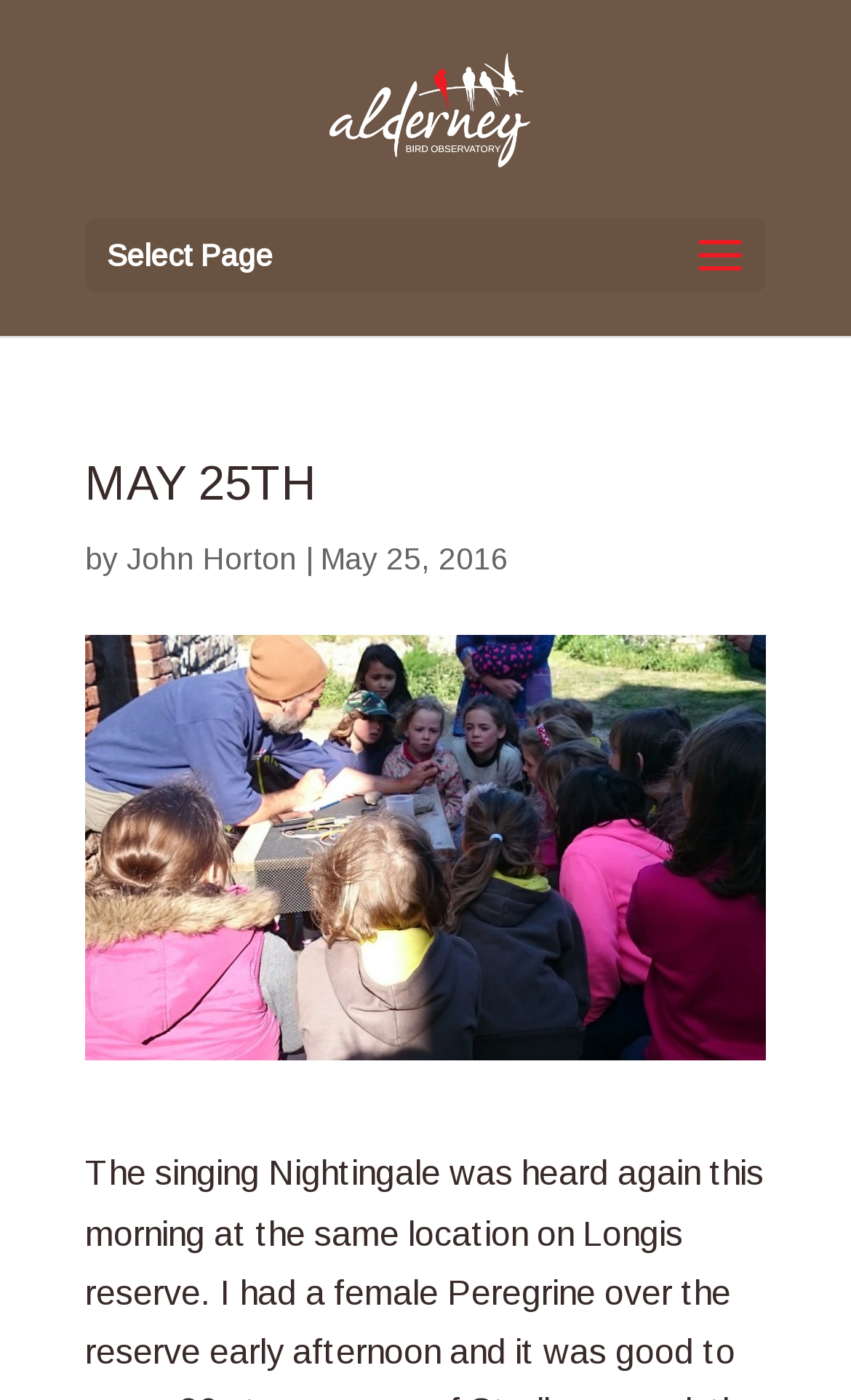Identify the bounding box coordinates for the UI element described as: "alt="Alderney Bird Observatory"". The coordinates should be provided as four floats between 0 and 1: [left, top, right, bottom].

[0.362, 0.063, 0.648, 0.089]